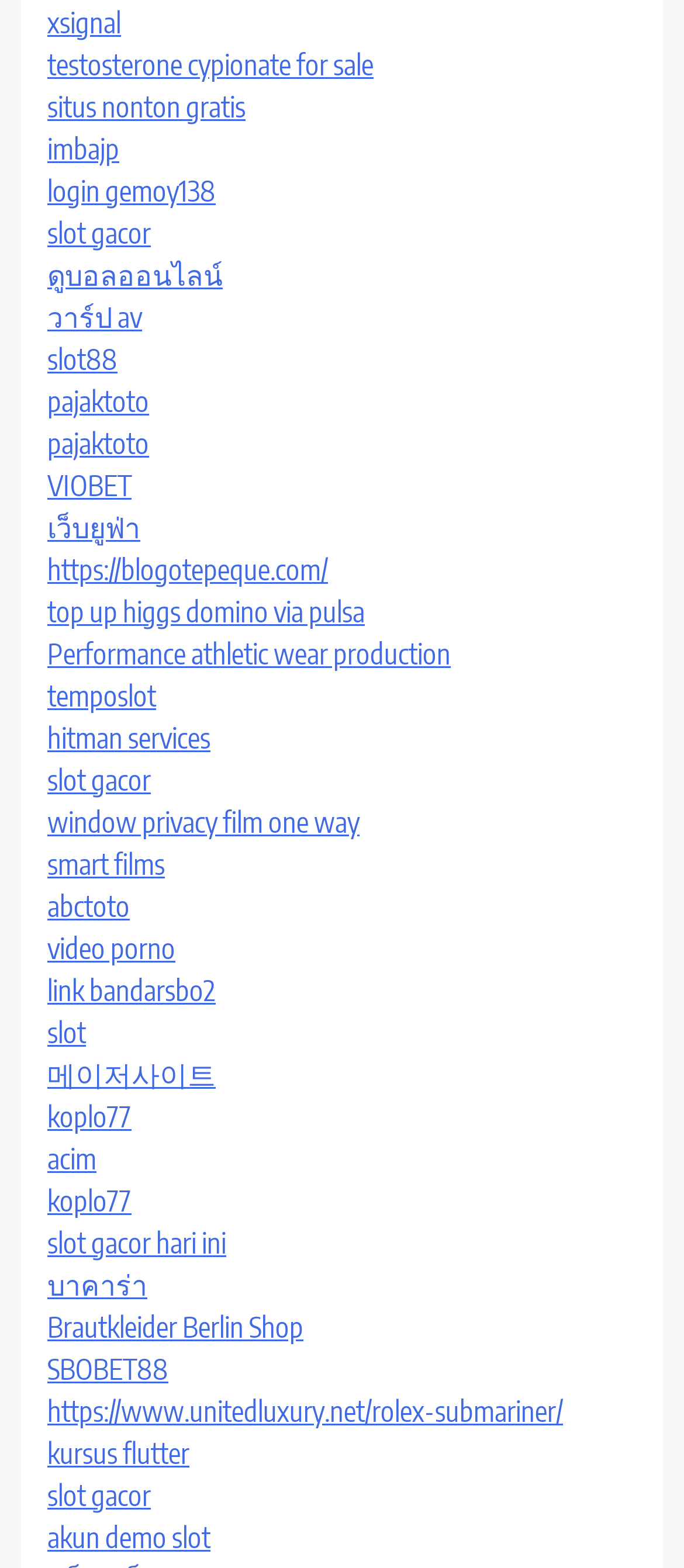Find the bounding box coordinates of the element to click in order to complete the given instruction: "Watch ดูบอลออนไลน์."

[0.069, 0.164, 0.326, 0.186]